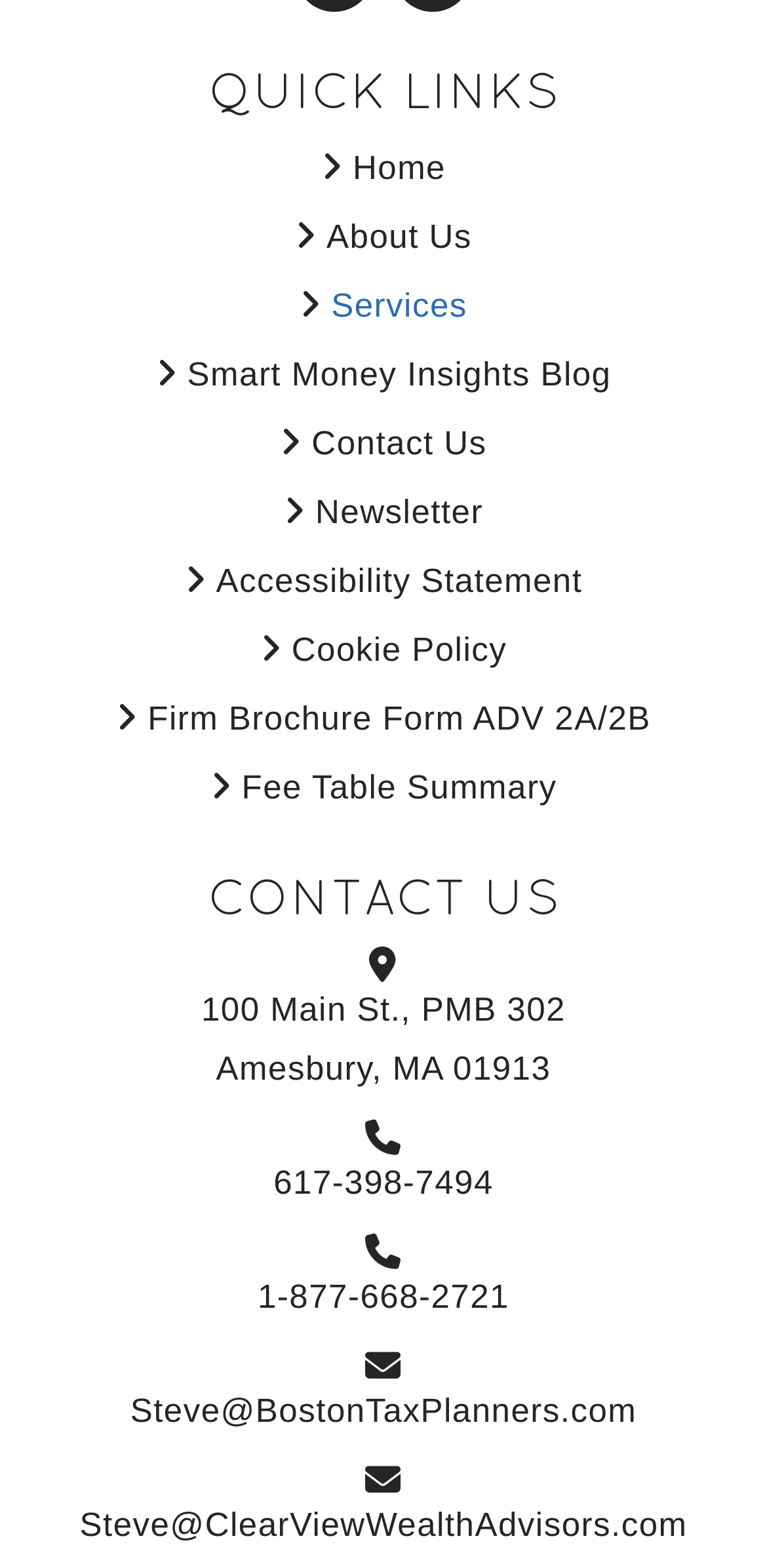Please specify the bounding box coordinates of the region to click in order to perform the following instruction: "go to home page".

[0.419, 0.095, 0.581, 0.12]